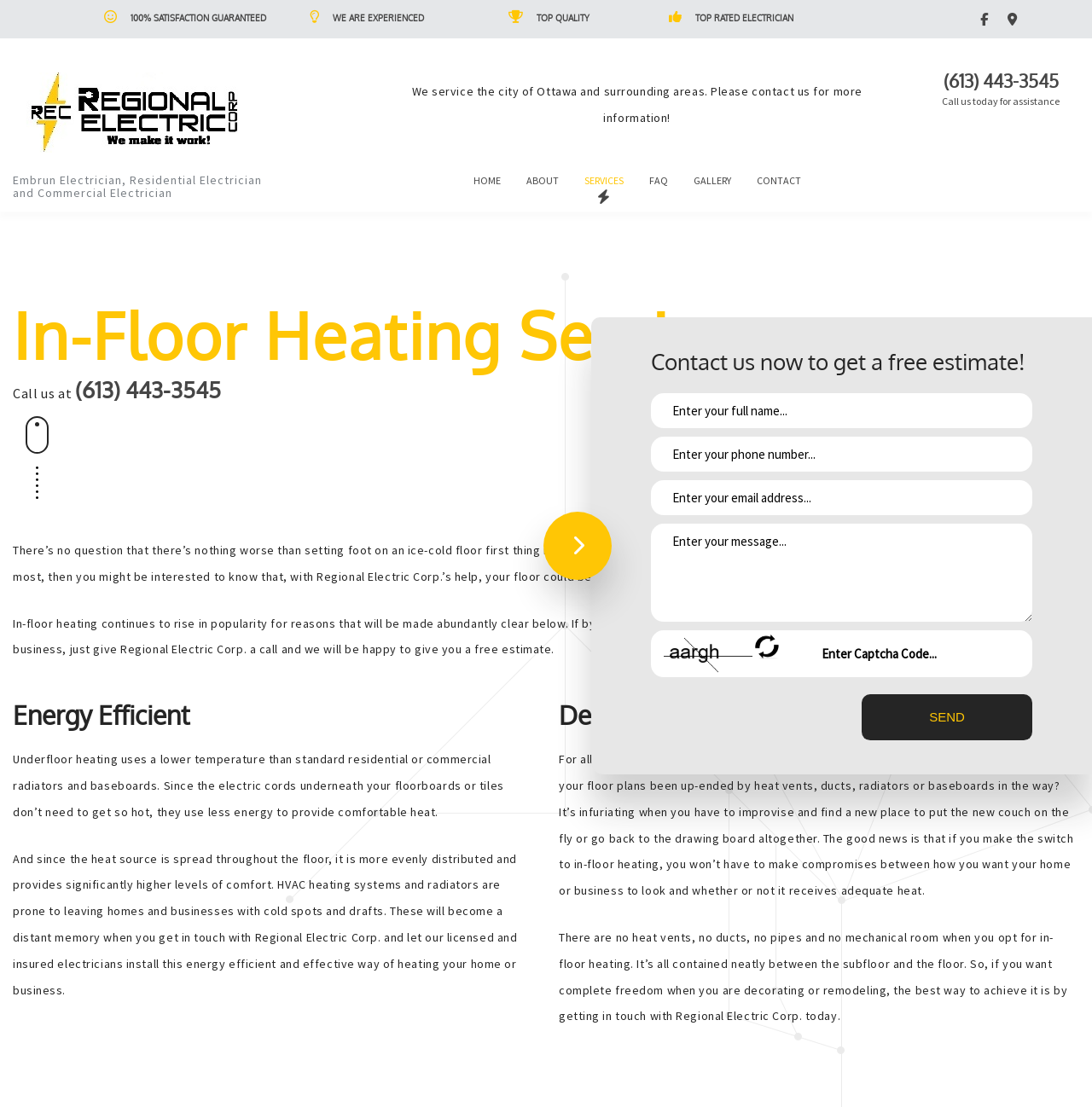What is the company's phone number?
Look at the image and respond with a one-word or short-phrase answer.

(613) 443-3545